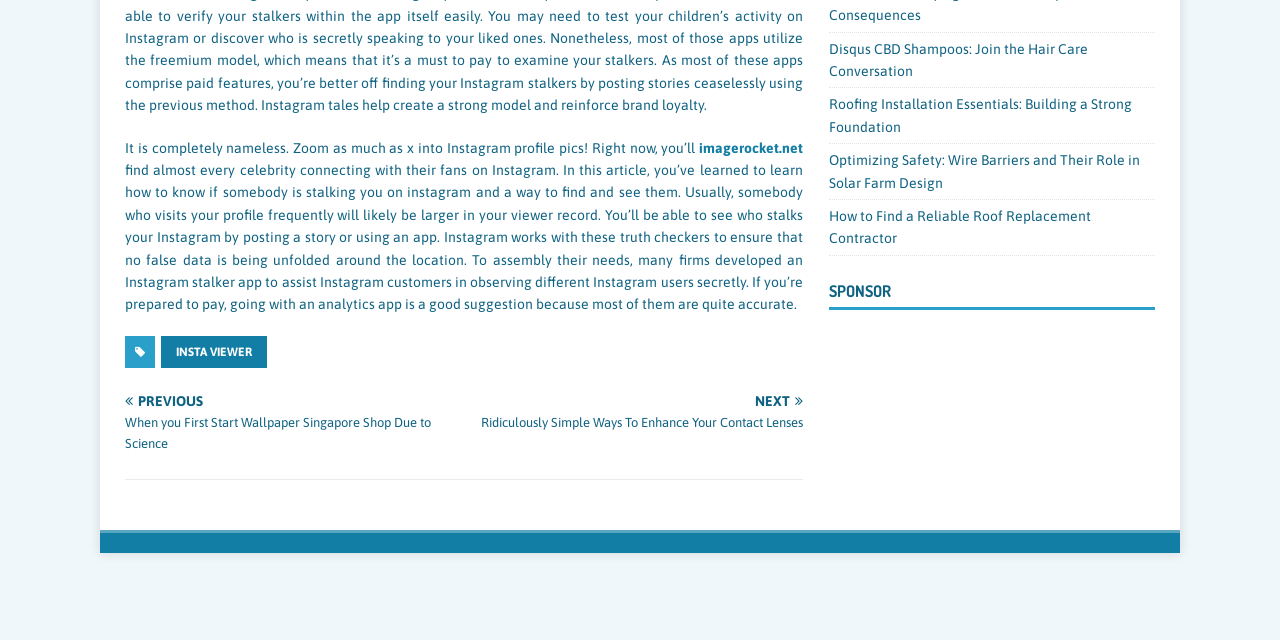Find and provide the bounding box coordinates for the UI element described with: "Insta viewer".

[0.126, 0.525, 0.209, 0.575]